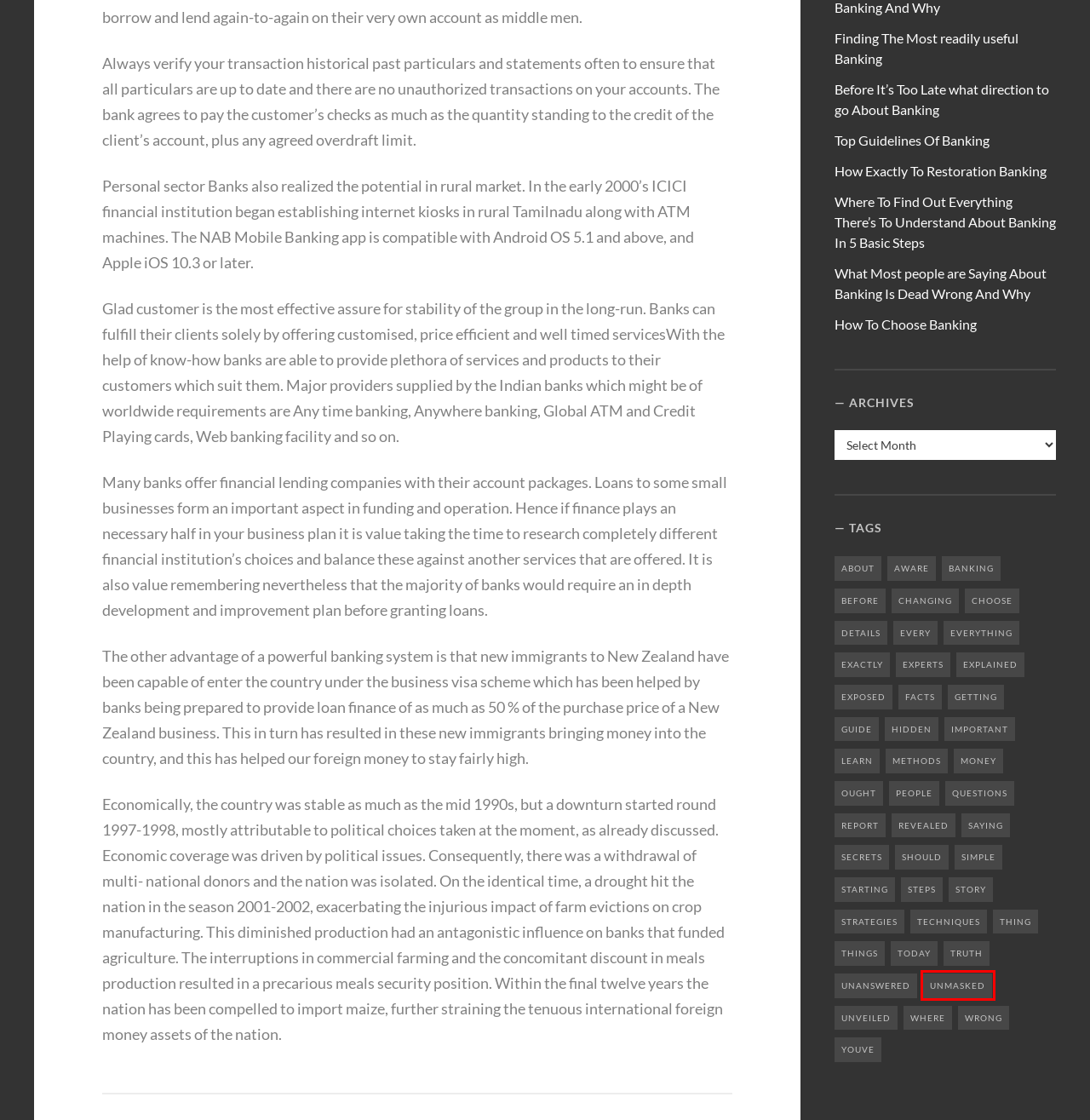You are presented with a screenshot of a webpage that includes a red bounding box around an element. Determine which webpage description best matches the page that results from clicking the element within the red bounding box. Here are the candidates:
A. hidden – Up Banking
B. youve – Up Banking
C. How Exactly To Restoration Banking – Up Banking
D. guide – Up Banking
E. unmasked – Up Banking
F. explained – Up Banking
G. learn – Up Banking
H. banking – Up Banking

E